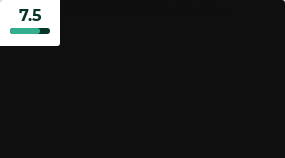Provide a comprehensive description of the image.

The image showcases the rating for the 2024 Genesis GV80, which has been assigned a score of 7.5 out of 10. This indicates a solid performance in its review, reflecting a balanced assessment of its features, performance, and overall value. The visual elements suggest a clean layout, focusing on clarity and readability, essential for highlighting the vehicle's review score effectively. This score likely represents the consensus of various factors evaluated by experts in automotive reviews, giving potential buyers useful insight as they consider the Genesis GV80 within a competitive market.